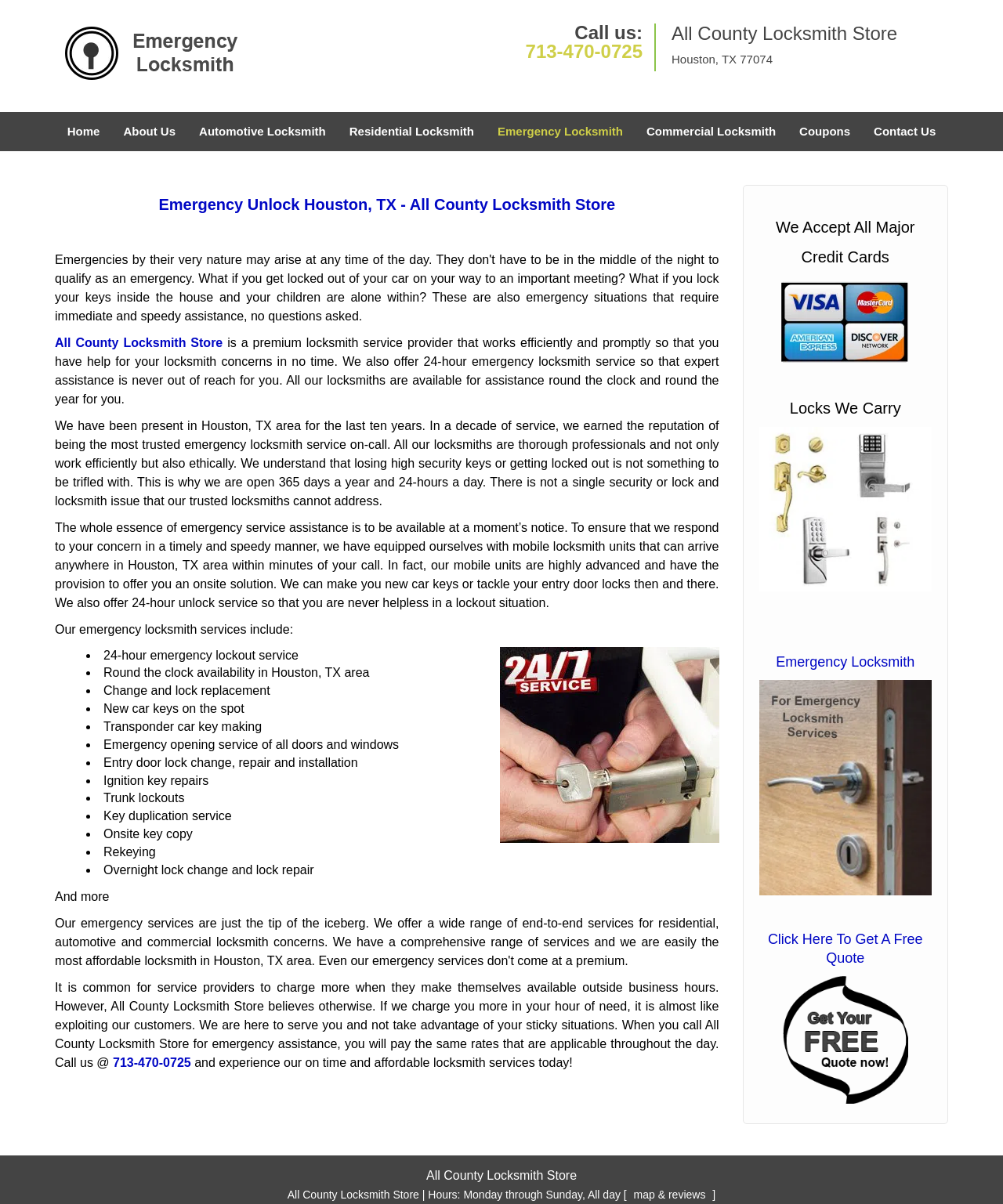Write a detailed summary of the webpage, including text, images, and layout.

This webpage is about All County Locksmith Store, an emergency locksmith service provider in Houston, TX. At the top, there is a logo and a link to the store's homepage, followed by a phone number and a heading with the store's name and location. Below this, there is a brief introduction to the store's services, emphasizing their 24-hour emergency locksmith service and prompt response.

The main content of the page is divided into sections. The first section describes the store's emergency locksmith services, including their 24-hour lockout service, round-the-clock availability, and mobile locksmith units that can arrive within minutes. This section also lists the various services they offer, including lock replacement, new car keys, and emergency opening of doors and windows.

The next section explains the store's pricing policy, stating that they do not charge extra for emergency services outside business hours. Instead, they offer the same rates throughout the day. This section also includes a call-to-action, encouraging visitors to call the store for emergency assistance.

At the bottom of the page, there are several links to other pages on the website, including the emergency locksmith page, a page to get a free quote, and a page with the store's hours and location. There are also images of the store's logo and a map, as well as a section listing the credit cards they accept.